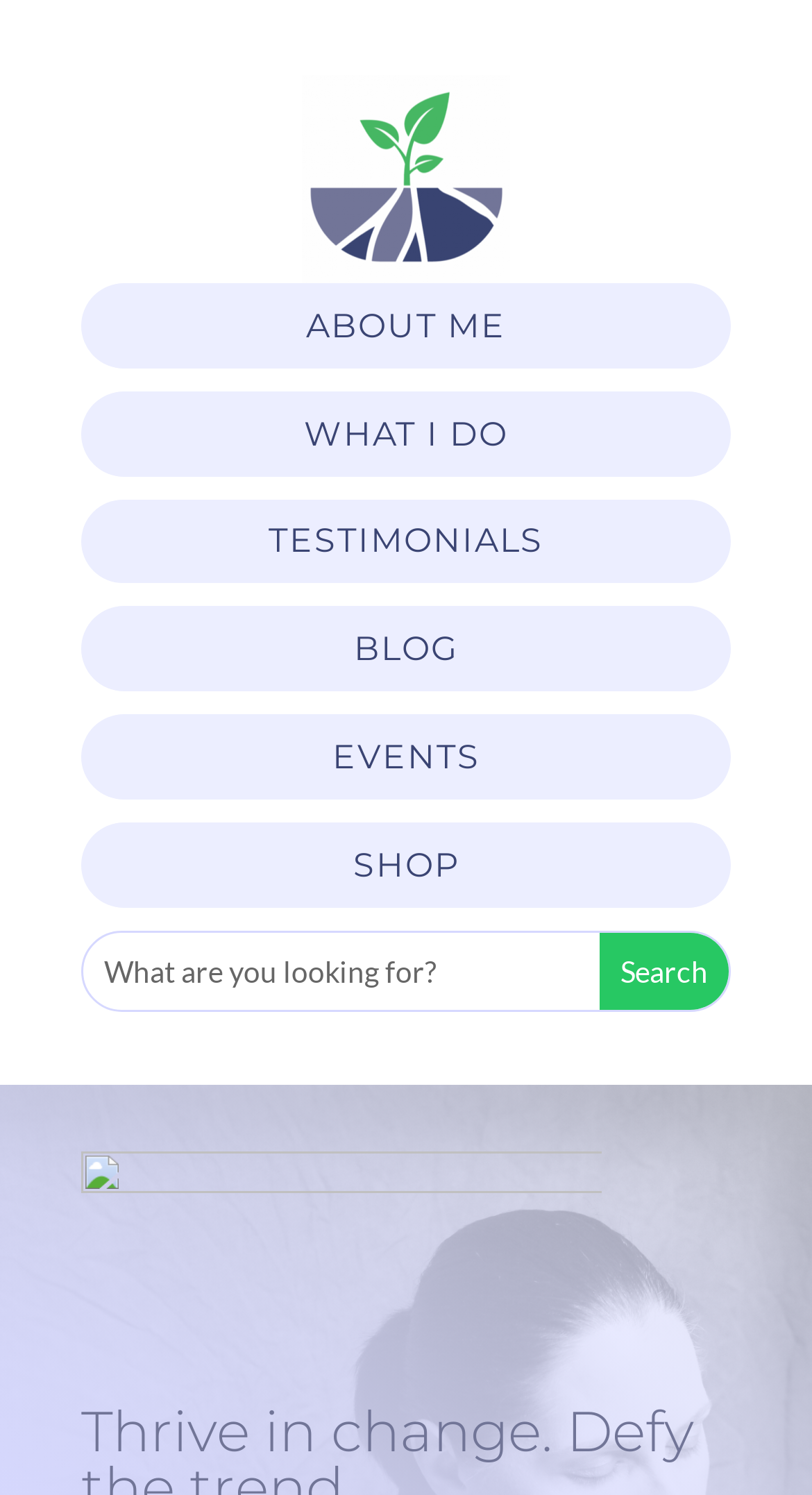Find the primary header on the webpage and provide its text.

A Caution about Numbers